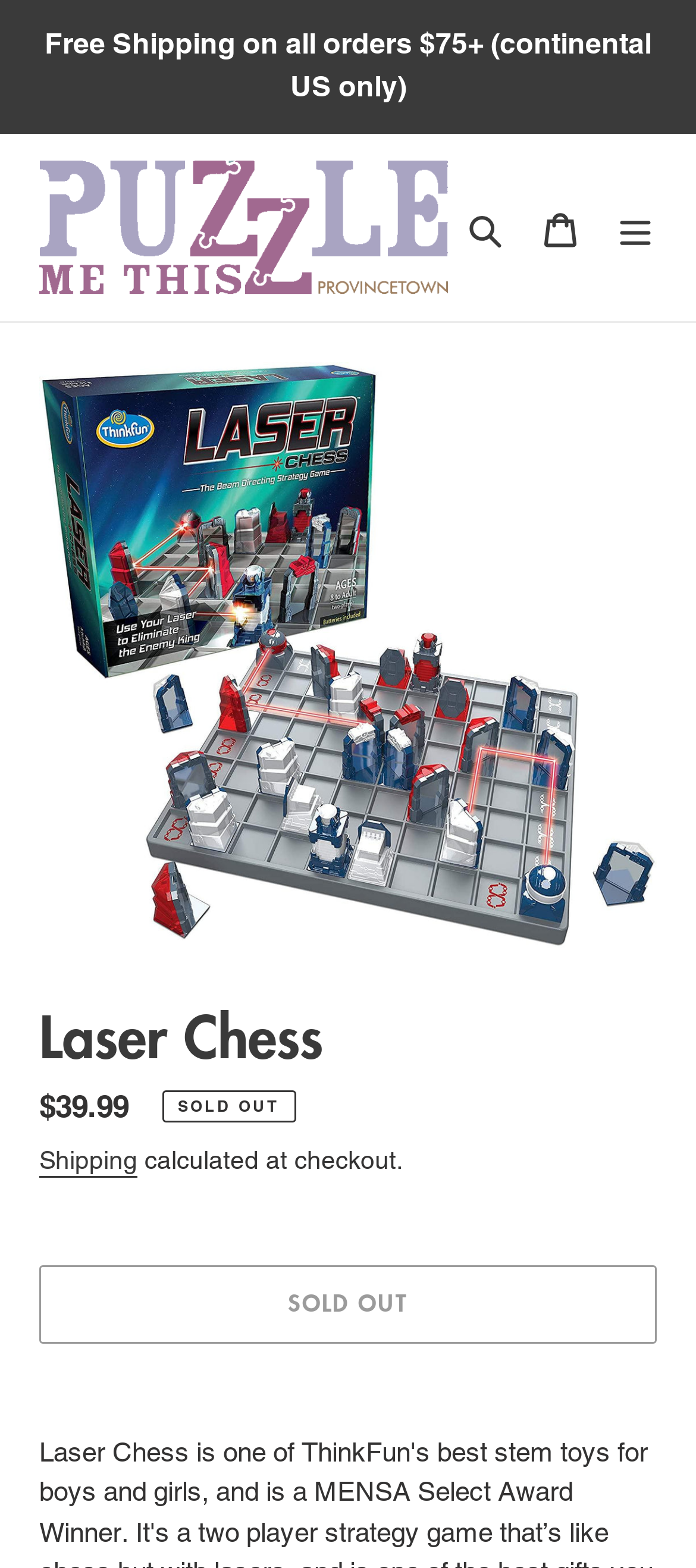Use a single word or phrase to answer the question: What is the minimum order amount for free shipping?

$75